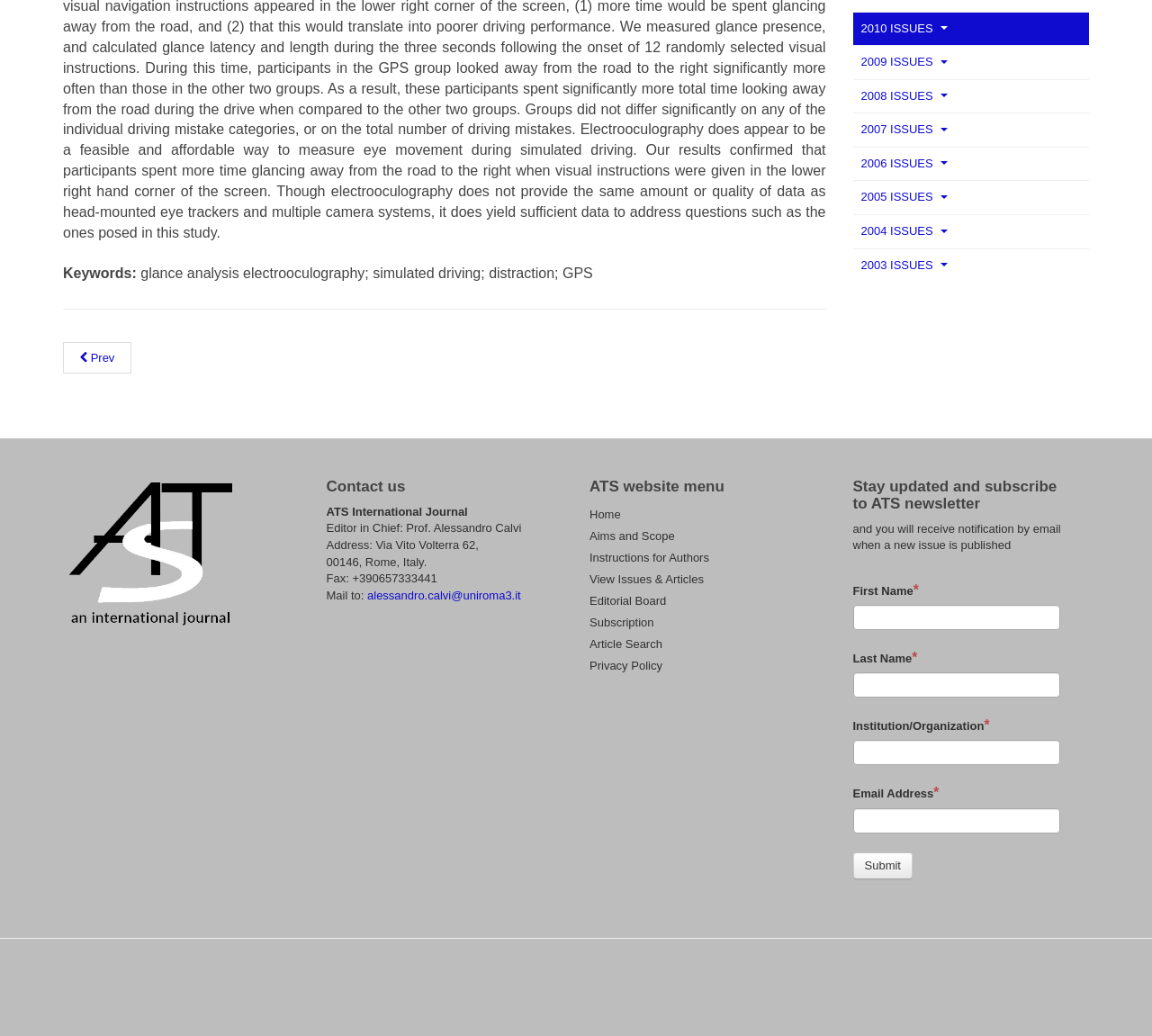Provide the bounding box coordinates of the HTML element this sentence describes: "Instructions for Authors".

[0.512, 0.532, 0.616, 0.545]